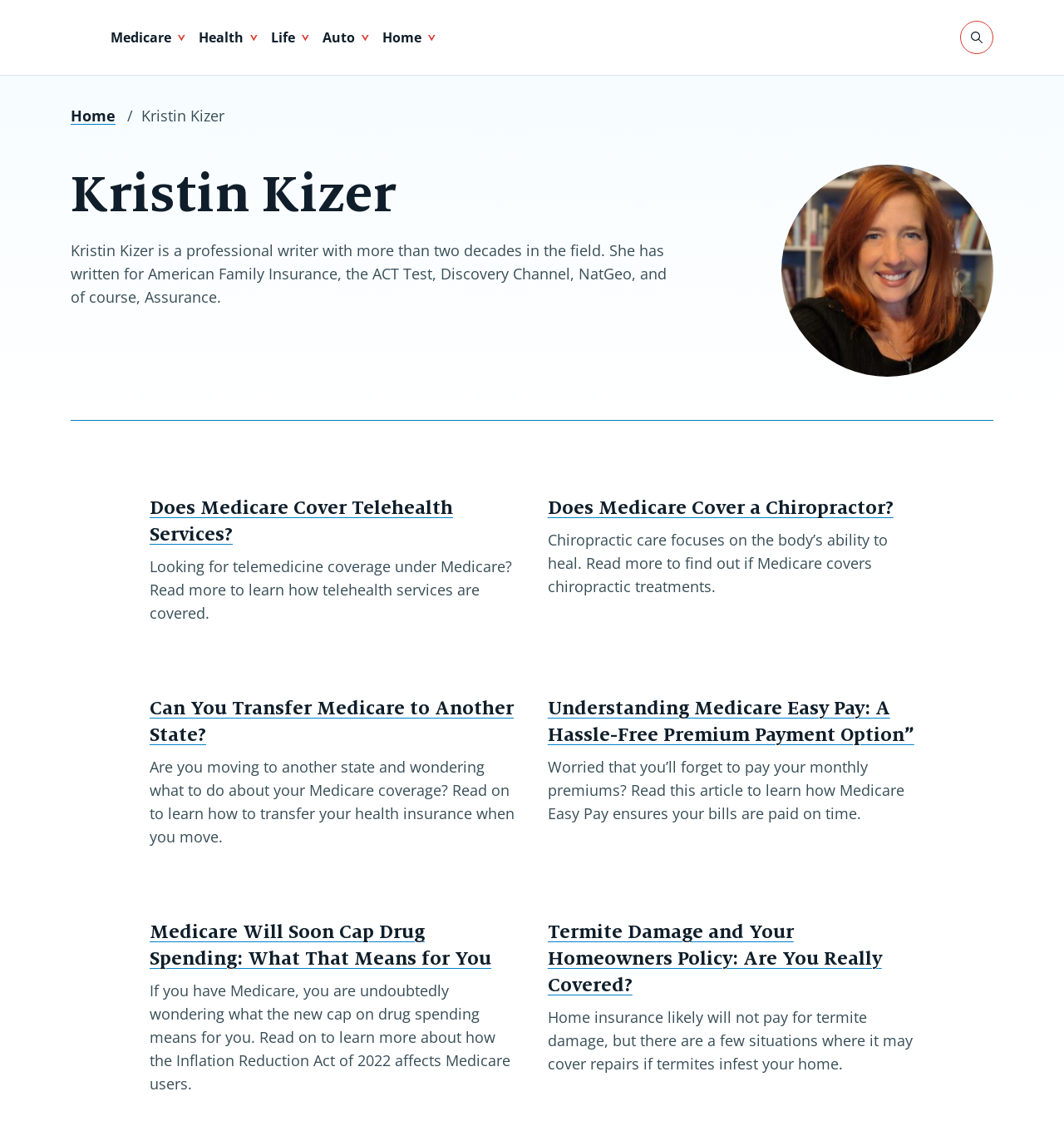Determine the bounding box coordinates for the UI element described. Format the coordinates as (top-left x, top-left y, bottom-right x, bottom-right y) and ensure all values are between 0 and 1. Element description: Toggle searchbar

[0.902, 0.018, 0.934, 0.048]